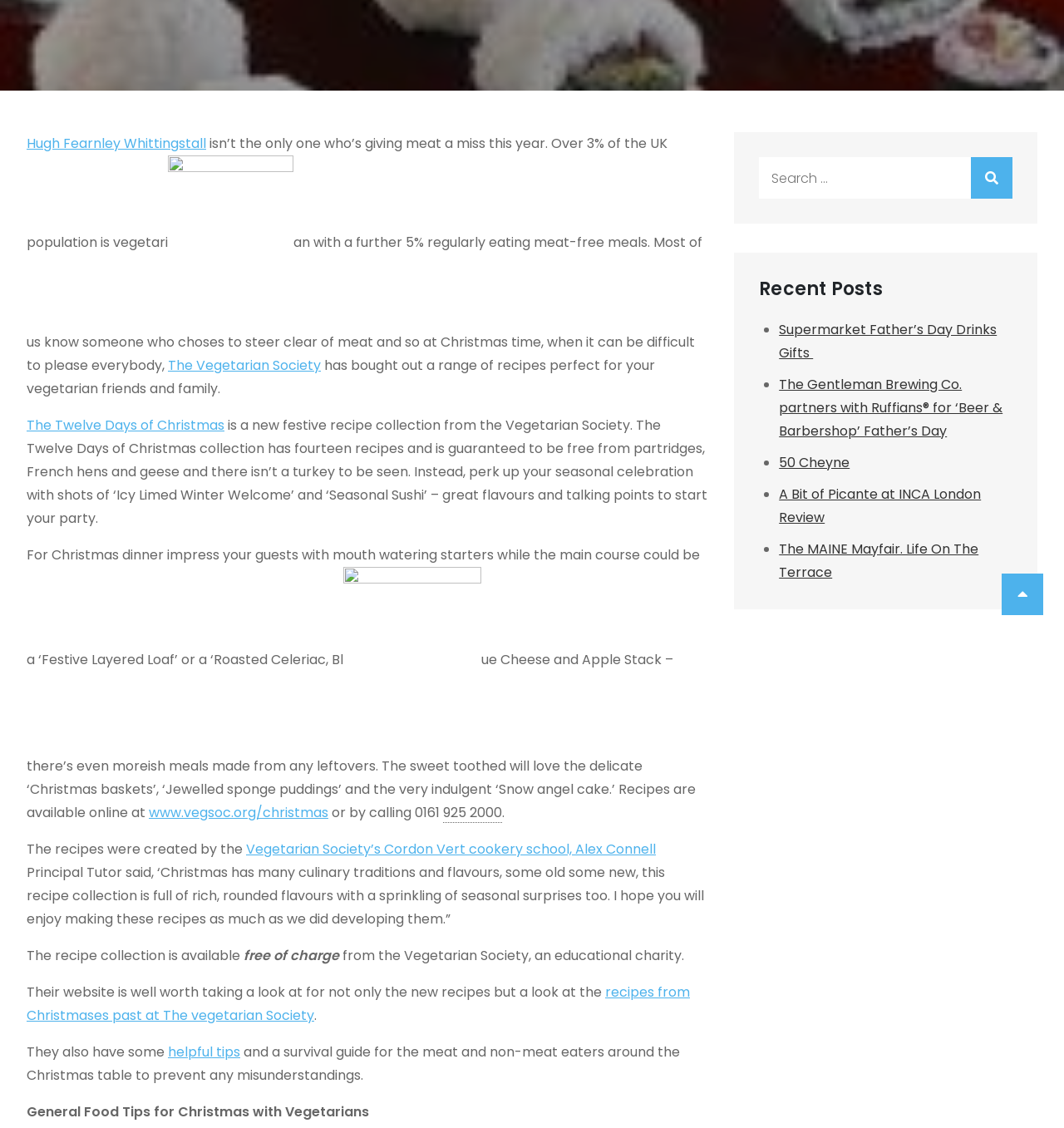Determine the bounding box coordinates in the format (top-left x, top-left y, bottom-right x, bottom-right y). Ensure all values are floating point numbers between 0 and 1. Identify the bounding box of the UI element described by: The Twelve Days of Christmas

[0.025, 0.368, 0.211, 0.385]